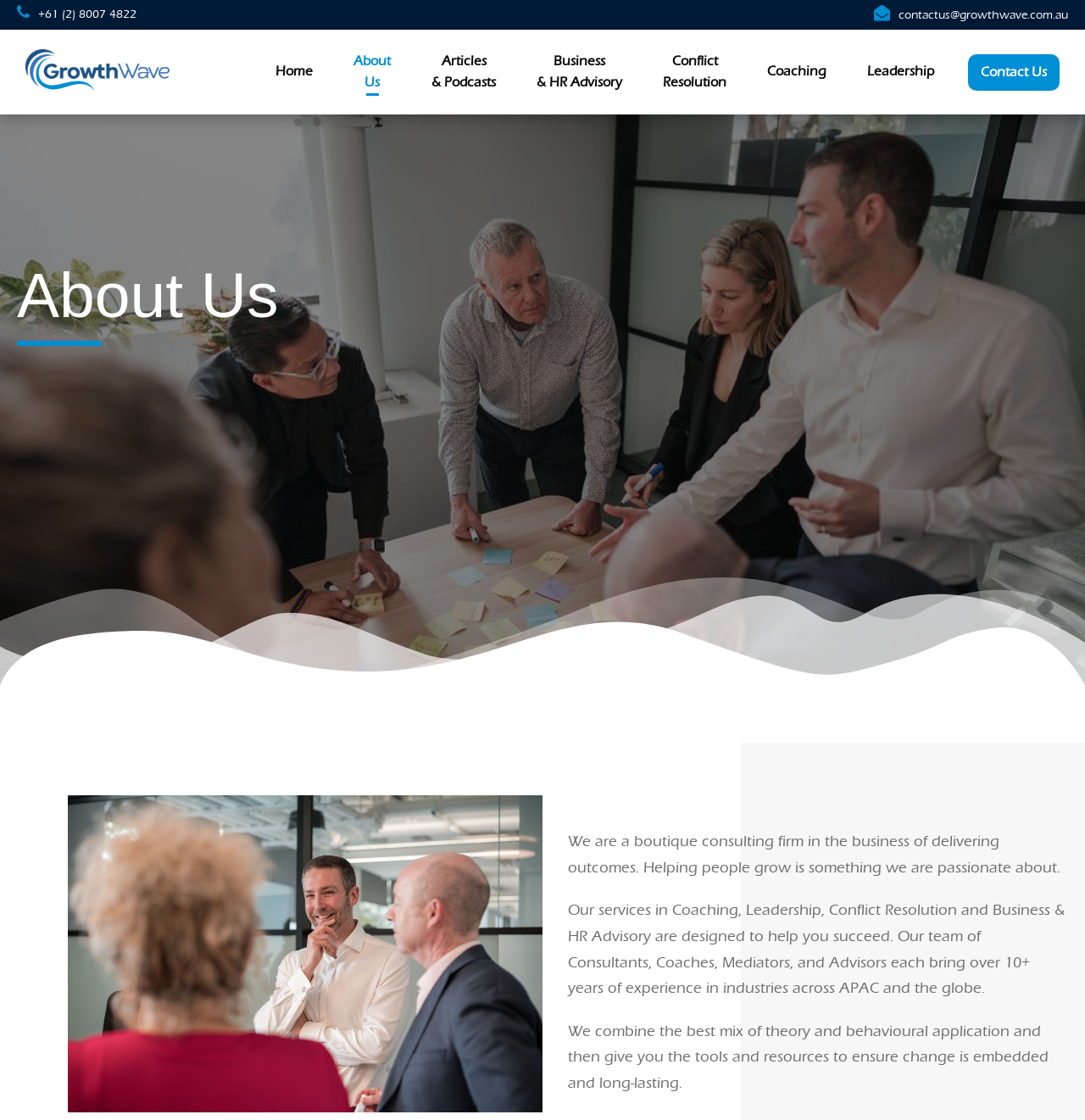Produce an elaborate caption capturing the essence of the webpage.

The webpage is about Growth Wave Pty Ltd, a boutique consulting firm that delivers outcomes and helps people grow. At the top left, there is a phone number link "+61 (2) 8007 4822" and an email link "contactus@growthwave.com.au" at the top right. Below these links, there is a navigation menu with links to "Home", "About Us", "Articles & Podcasts", "Business & HR Advisory", "Conflict Resolution", "Coaching", "Leadership", and "Contact Us" from left to right.

On the left side, there is a small image above the navigation menu. Below the navigation menu, there is a large image that spans the entire width of the page. 

The main content of the page is divided into three paragraphs. The first paragraph, located at the top center of the page, has the title "About Us" and describes the company's mission. The second paragraph, located below the first one, explains the services offered by the company, including Coaching, Leadership, Conflict Resolution, and Business & HR Advisory. The third paragraph, located at the bottom center of the page, describes the company's approach to helping clients succeed.

At the bottom right, there is a small image and a link with an icon.